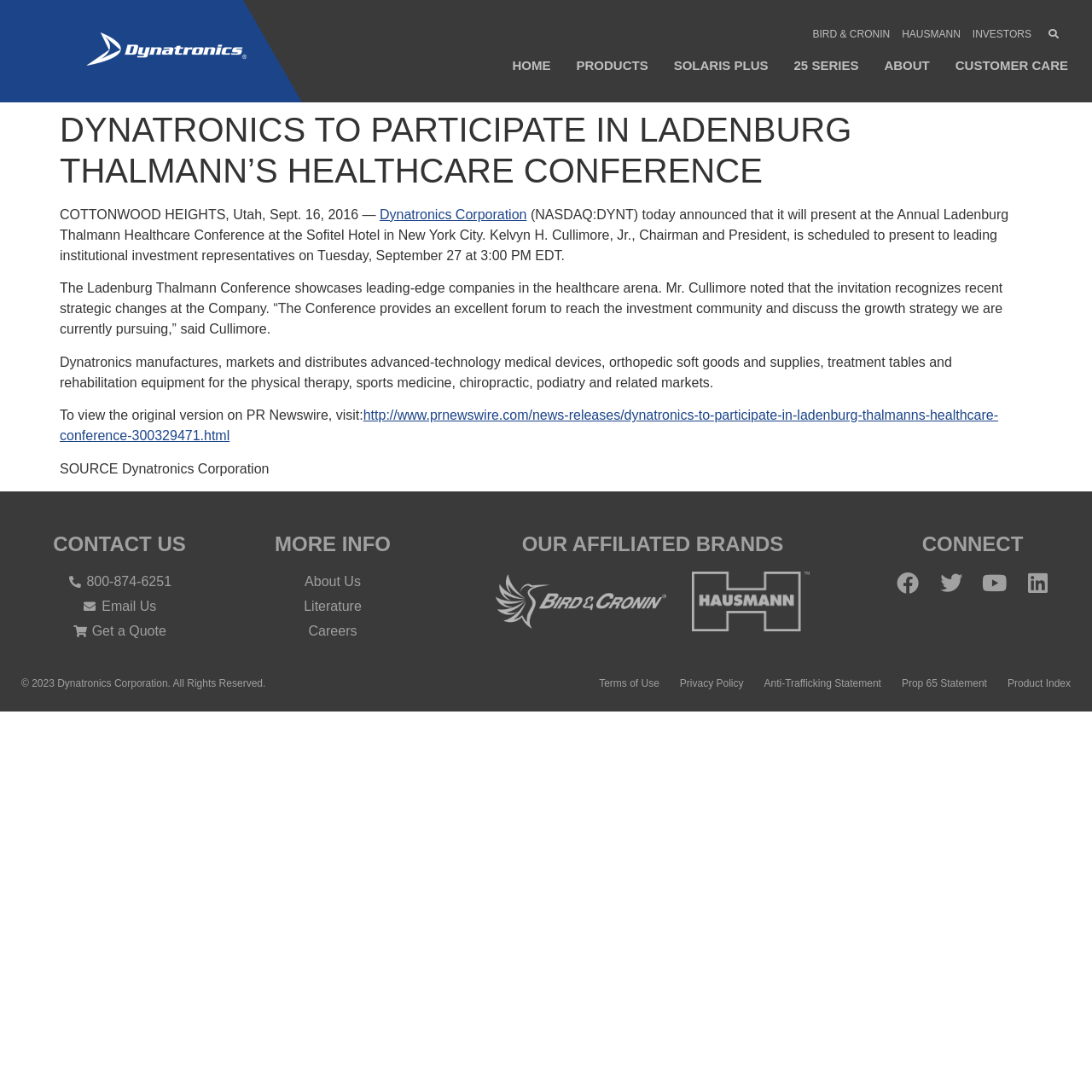Please find the bounding box coordinates for the clickable element needed to perform this instruction: "Contact us".

[0.027, 0.489, 0.191, 0.508]